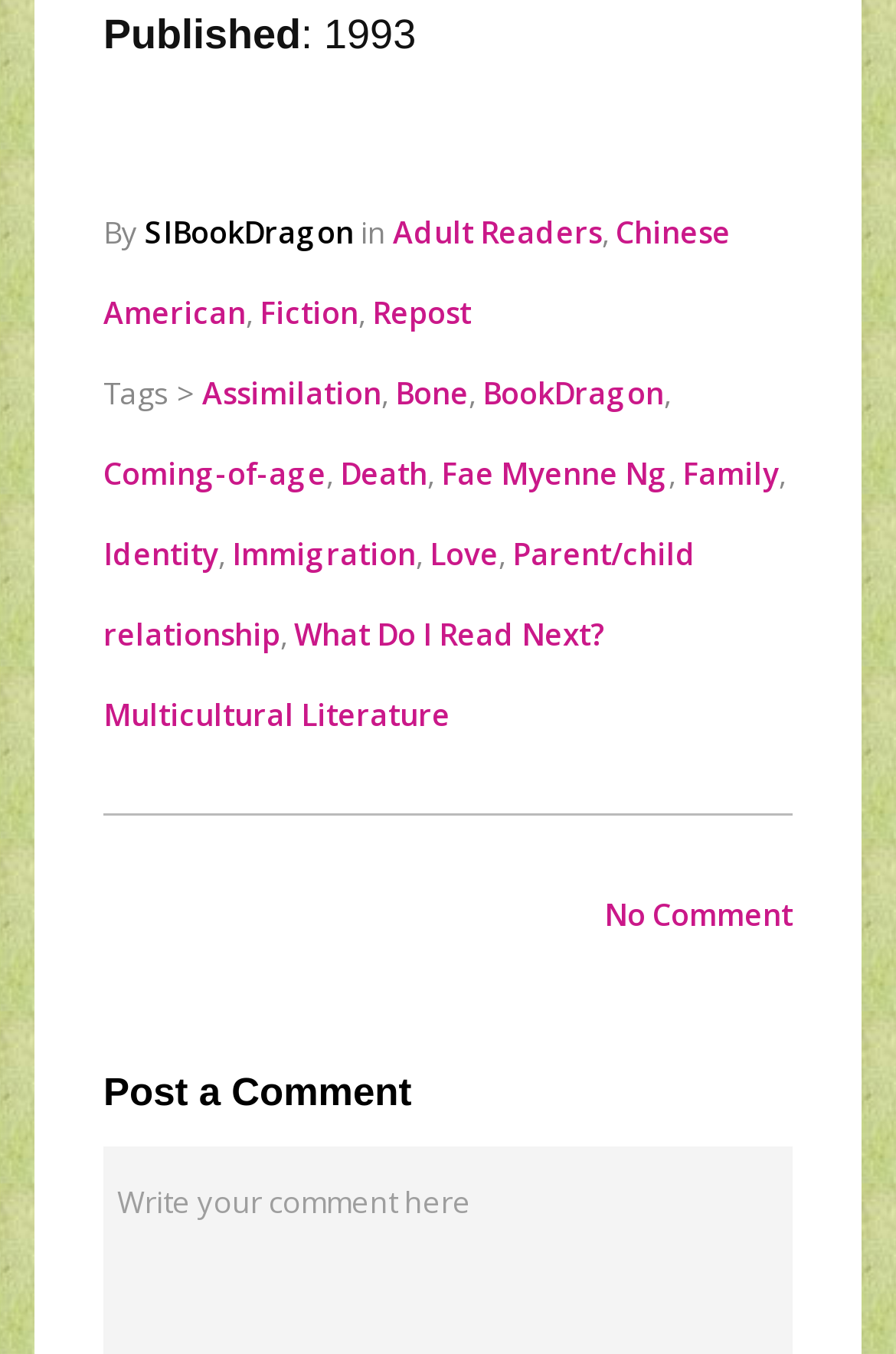Please find the bounding box coordinates of the element that you should click to achieve the following instruction: "Click on the 'What Do I Read Next? Multicultural Literature' link". The coordinates should be presented as four float numbers between 0 and 1: [left, top, right, bottom].

[0.115, 0.454, 0.677, 0.544]